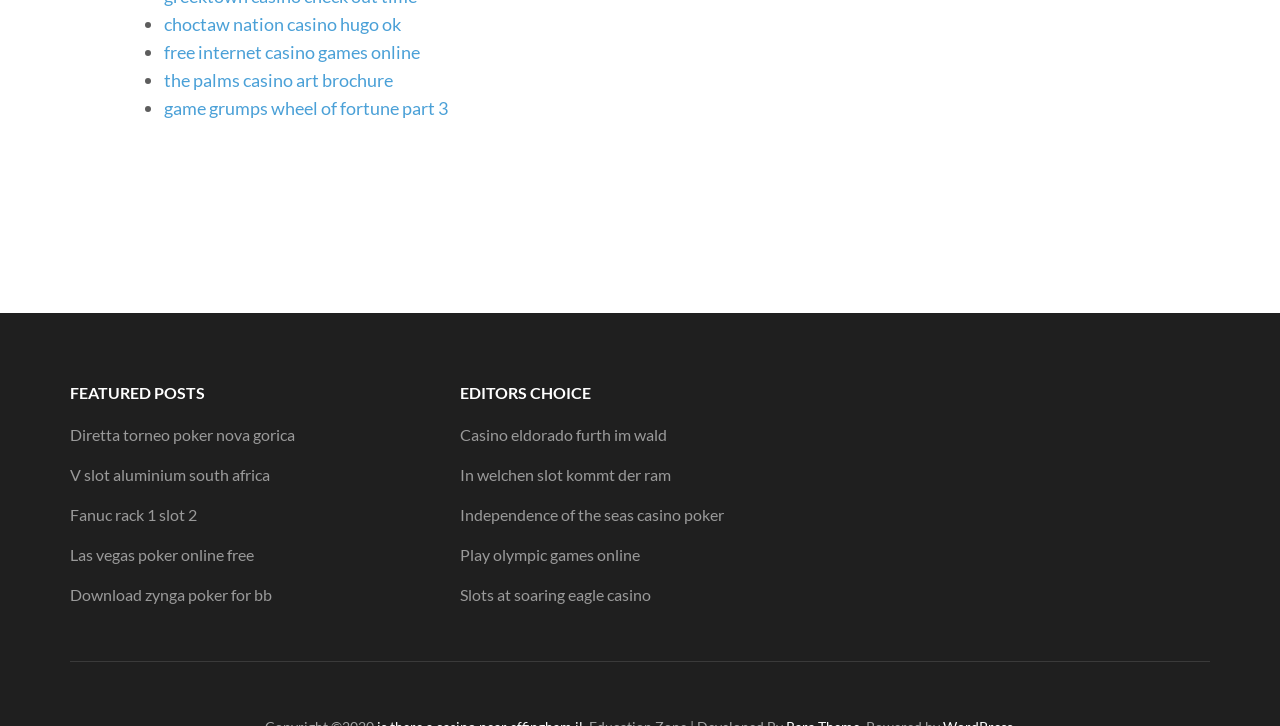Can you identify the bounding box coordinates of the clickable region needed to carry out this instruction: 'check 'Independence of the seas casino poker''? The coordinates should be four float numbers within the range of 0 to 1, stated as [left, top, right, bottom].

[0.359, 0.695, 0.566, 0.722]